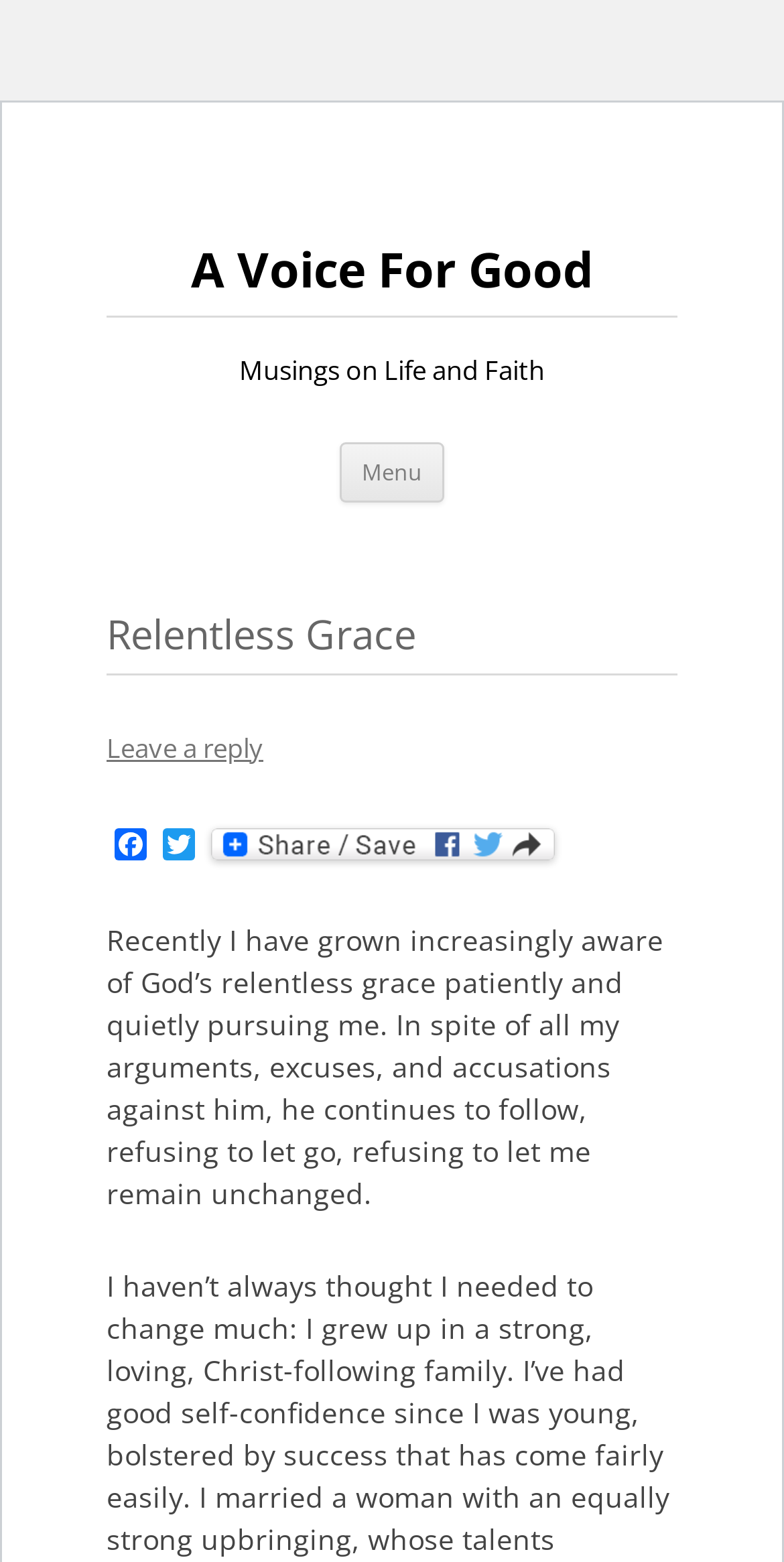Provide a thorough summary of the webpage.

The webpage is titled "Relentless Grace | A Voice For Good" and features a prominent heading "A Voice For Good" at the top-left corner, which is also a clickable link. Below this heading is another heading "Musings on Life and Faith". 

To the right of the "A Voice For Good" heading is a button labeled "Menu". A "Skip to content" link is positioned to the right of the "Menu" button. 

Below the "Menu" button and "Skip to content" link, there is a section with a heading "Relentless Grace" at the top. This section contains a link "Leave a reply" and three social media links: "Facebook", "Twitter", and "Share". The "Share" link has an accompanying image. 

Below the social media links, there is a block of text that discusses the author's growing awareness of God's relentless grace and how it continues to pursue them despite their arguments and excuses. This text takes up a significant portion of the webpage.